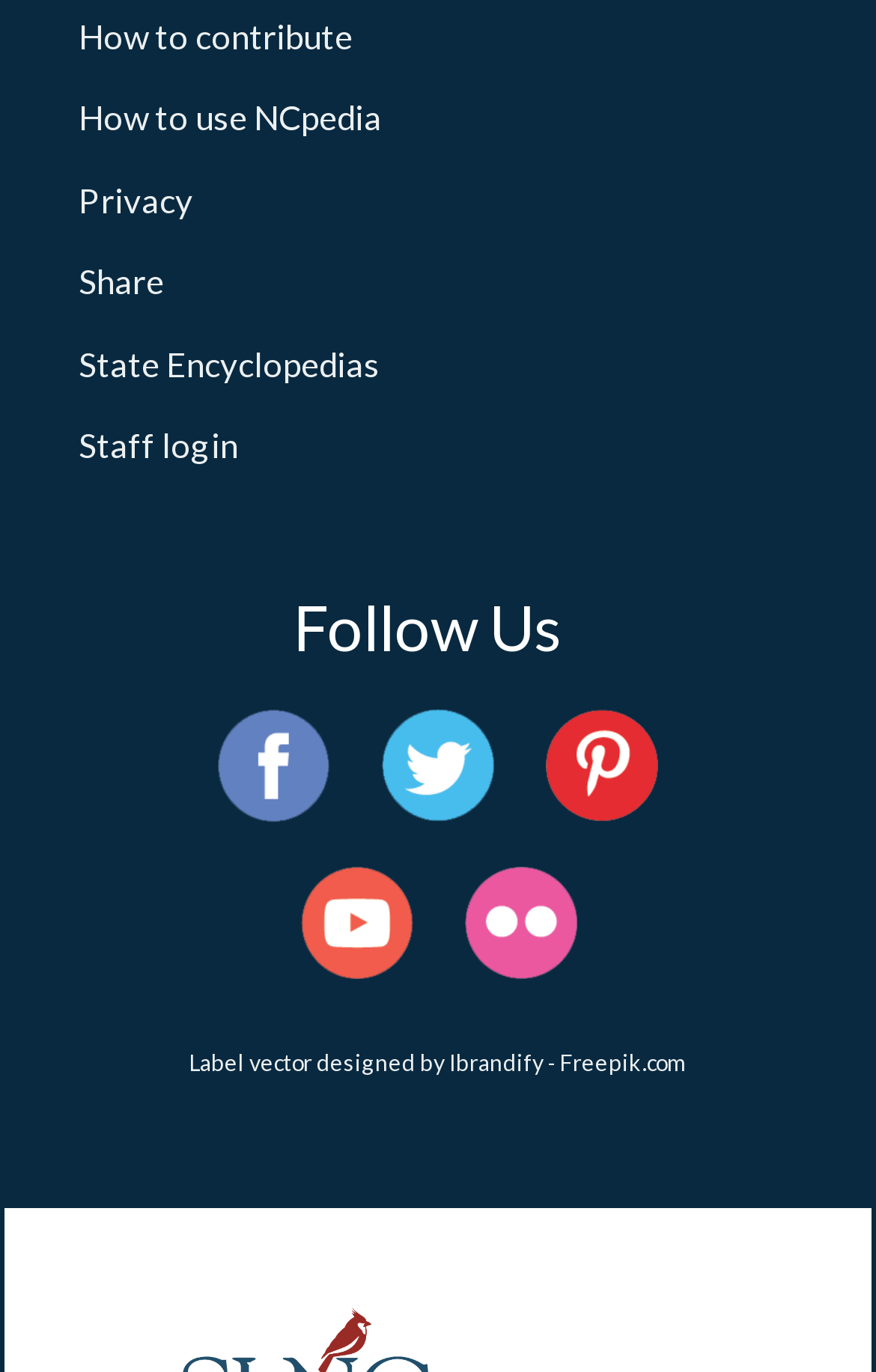Please give a succinct answer to the question in one word or phrase:
What is the purpose of the 'Share' link?

Unknown